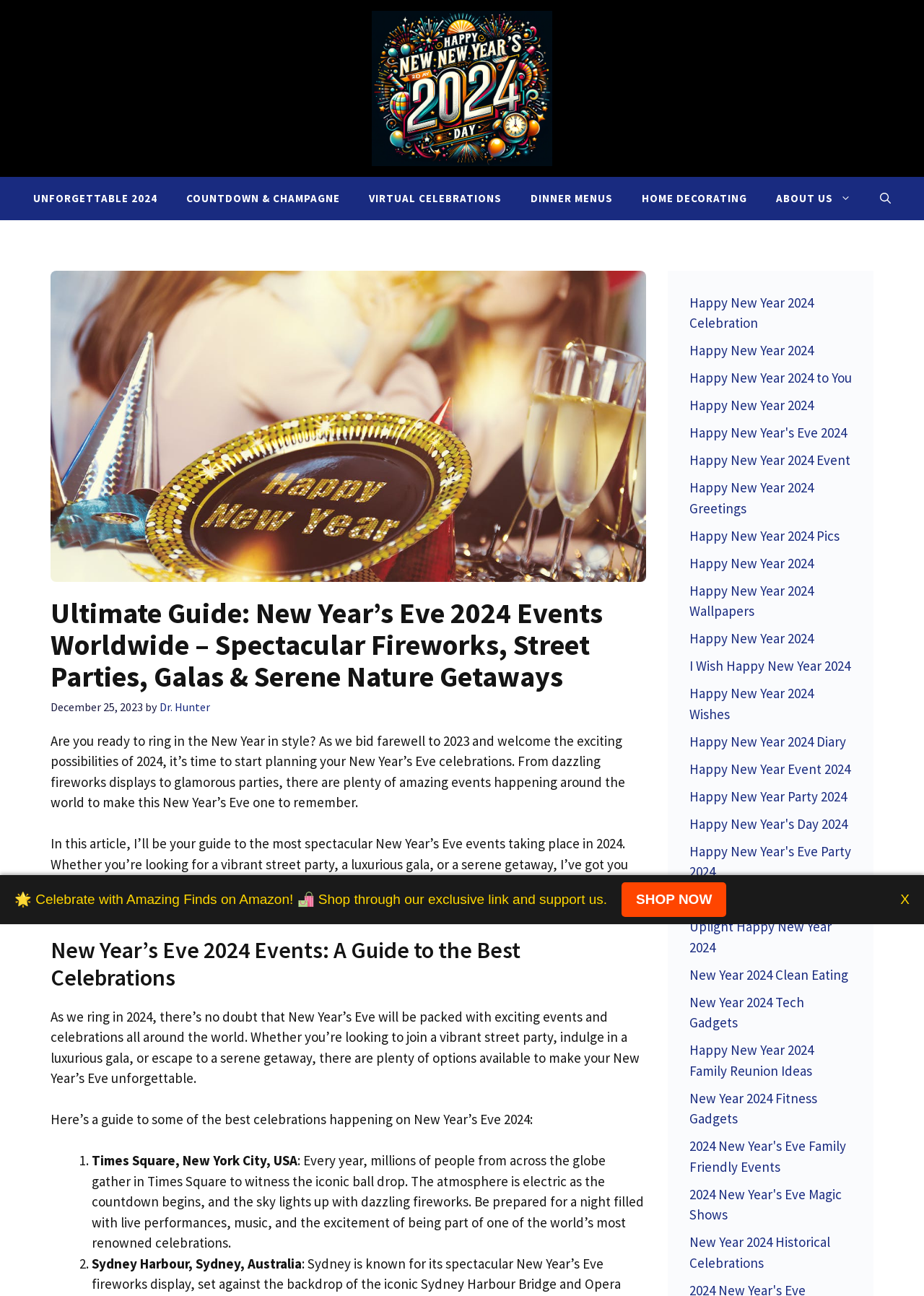Using the information in the image, give a comprehensive answer to the question: 
What type of events are mentioned on this webpage?

The webpage mentions a range of events and celebrations, including fireworks displays, lively street parties, luxurious galas, and serene nature getaways, as indicated by the text 'From dazzling fireworks displays to lively street parties and luxurious galas, this article showcases the top events happening worldwide'.